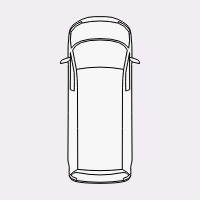What is the context of this visual representation?
Could you answer the question with a detailed and thorough explanation?

The caption states that this visual representation is part of a larger collection showcasing various vehicle types, which suggests that the image is one of many in a series, all highlighting the versatility and practicalities of minivan design in everyday life.